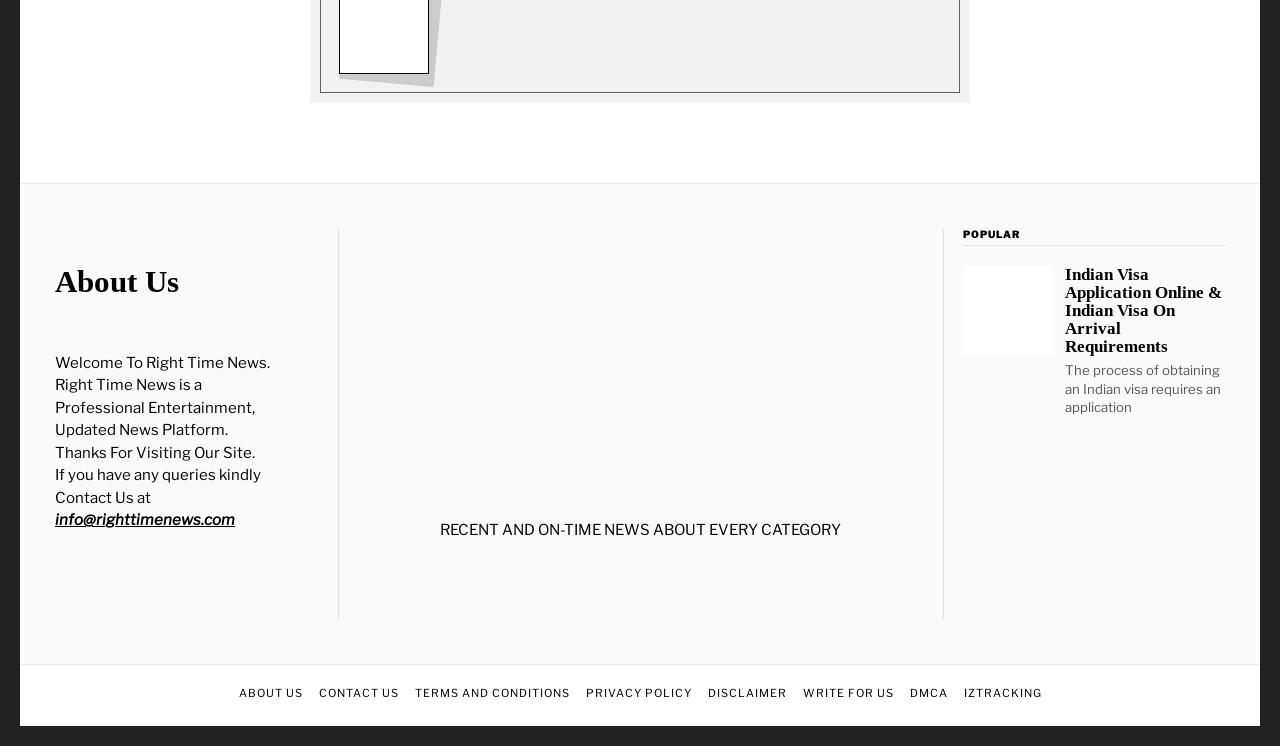What is the category of the news article 'Indian Visa Application Online'?
Look at the image and respond to the question as thoroughly as possible.

I found the answer by looking at the heading element with the text 'POPULAR' which is located above the article 'Indian Visa Application Online'.